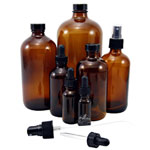What is the purpose of the amber color of the bottles?
Based on the screenshot, give a detailed explanation to answer the question.

According to the caption, the amber color of the bottles is particularly useful for protecting the contents from light damage, making them suitable for storing chemical compounds or organic solutions.